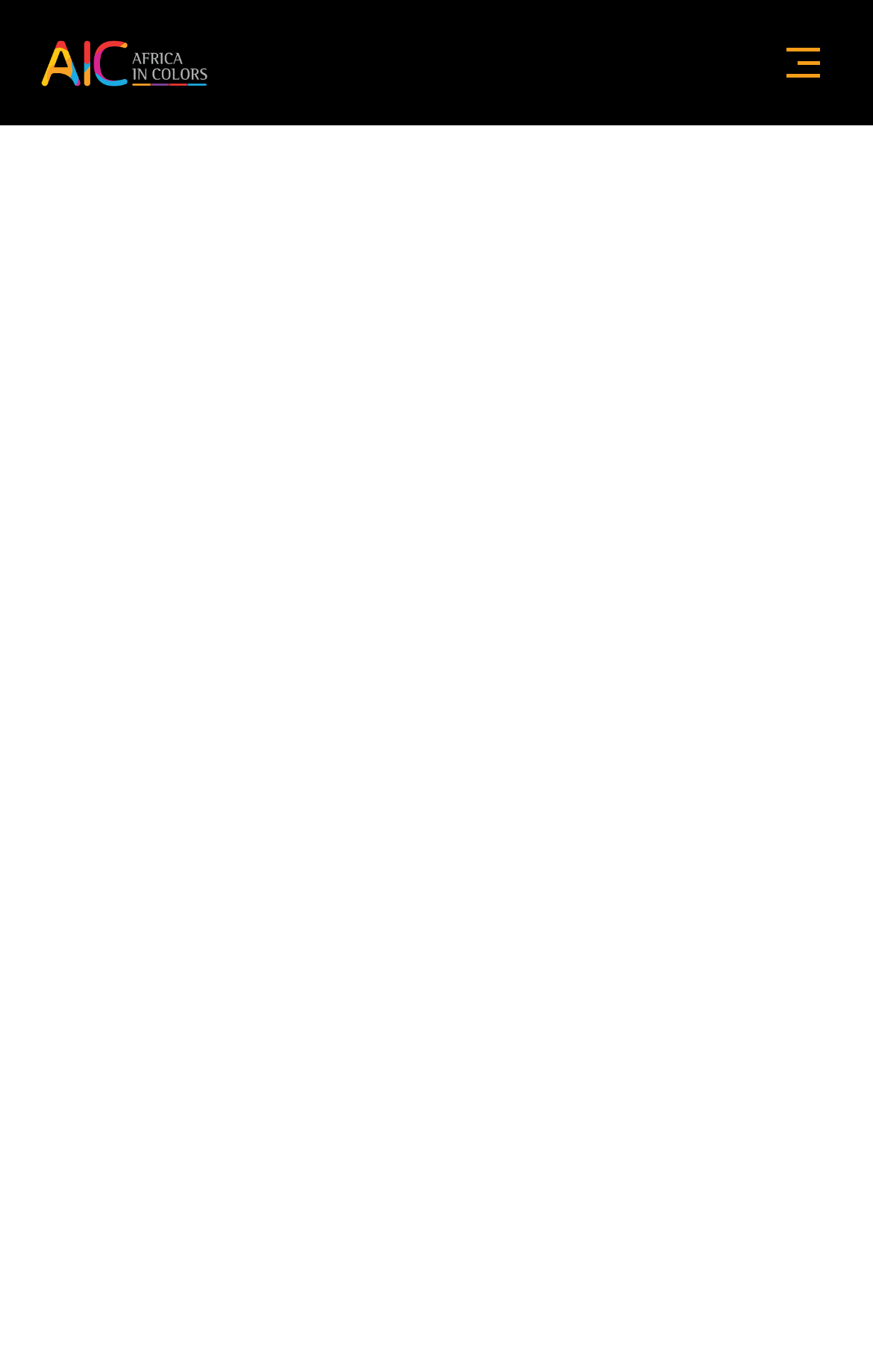Please specify the bounding box coordinates of the area that should be clicked to accomplish the following instruction: "check Fashion Show event". The coordinates should consist of four float numbers between 0 and 1, i.e., [left, top, right, bottom].

[0.103, 0.602, 0.3, 0.63]